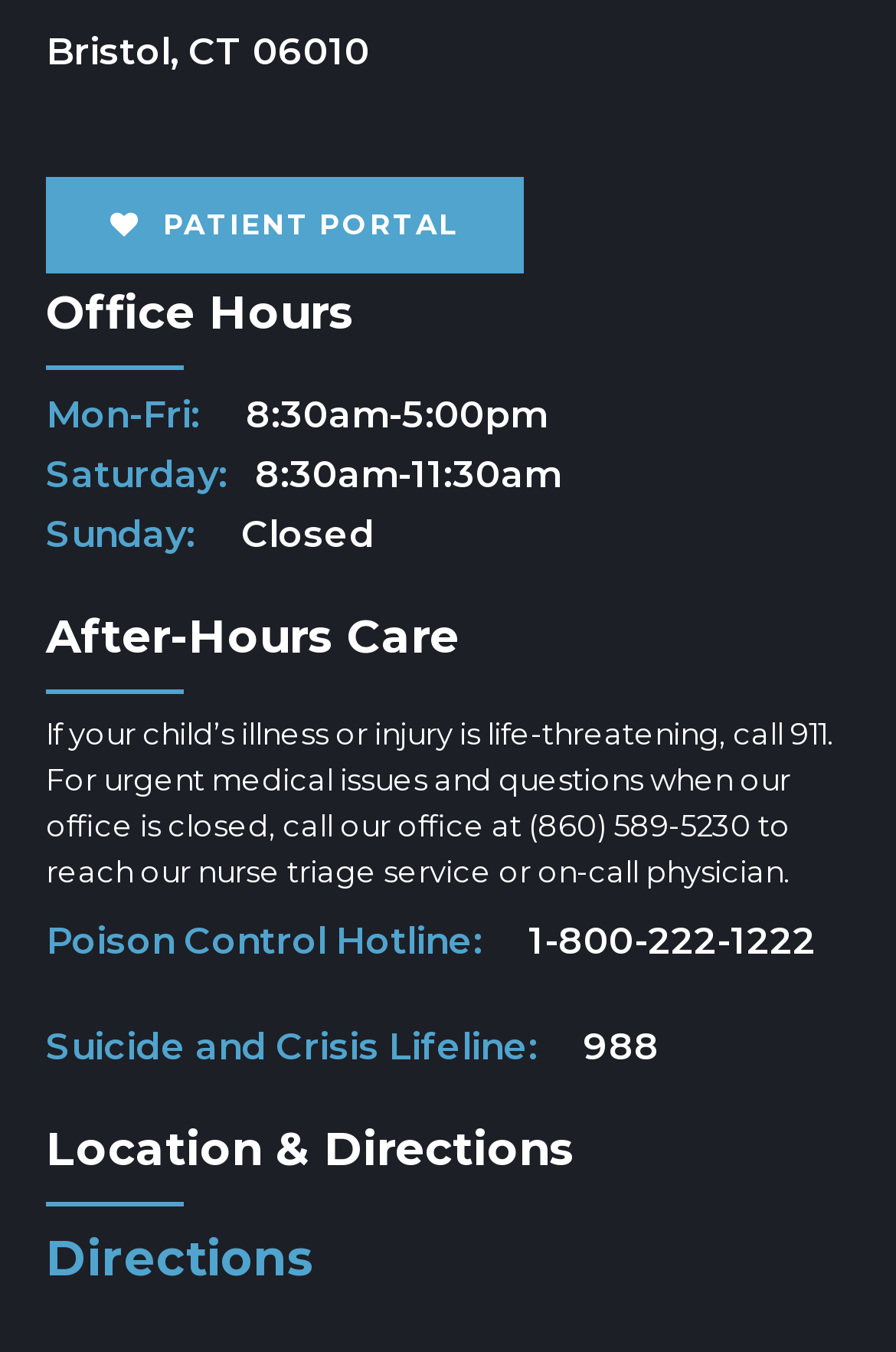What is the suicide and crisis lifeline?
Answer the question with a single word or phrase by looking at the picture.

988